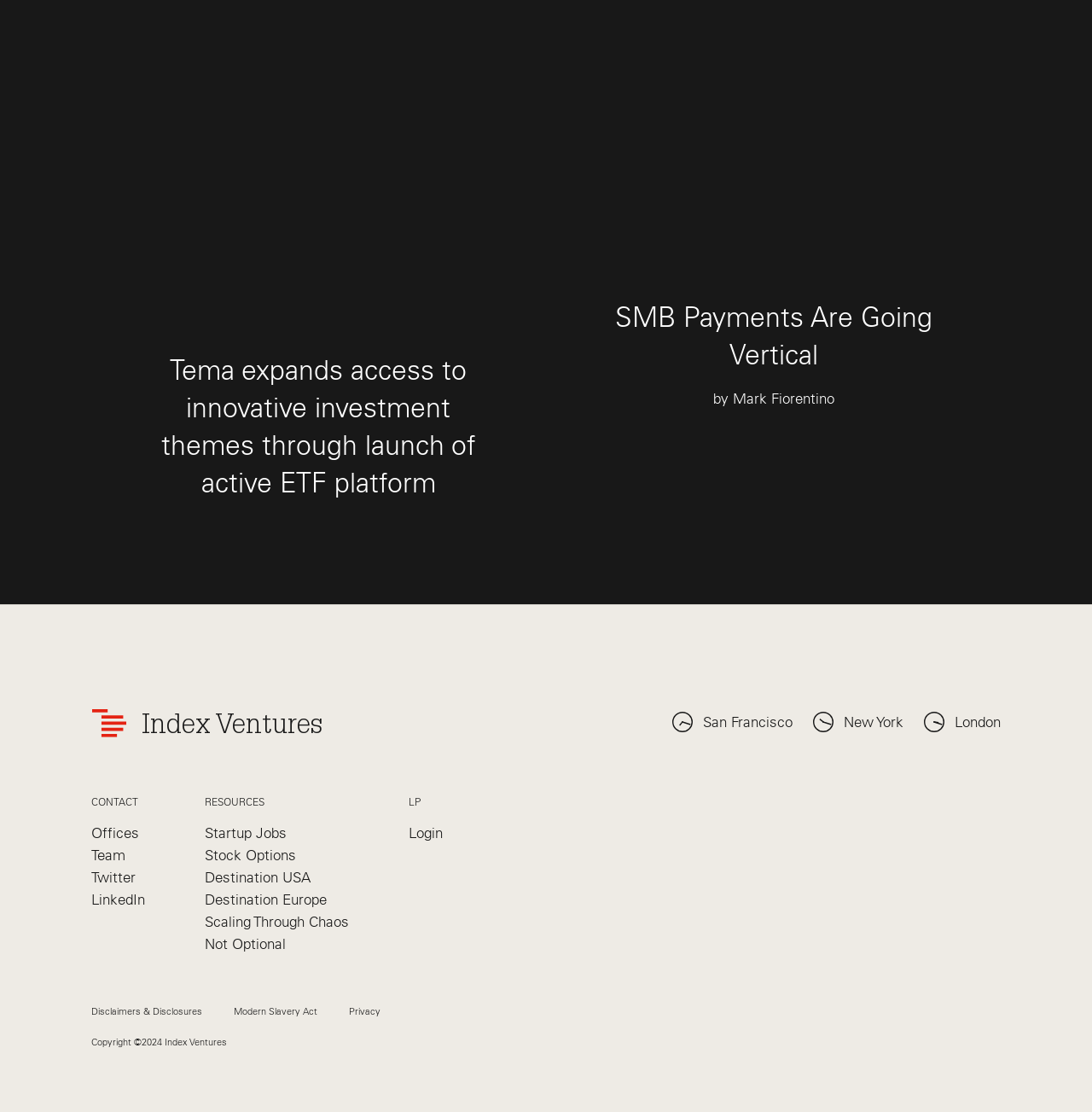Determine the bounding box for the described HTML element: "Destination USA". Ensure the coordinates are four float numbers between 0 and 1 in the format [left, top, right, bottom].

[0.187, 0.782, 0.284, 0.797]